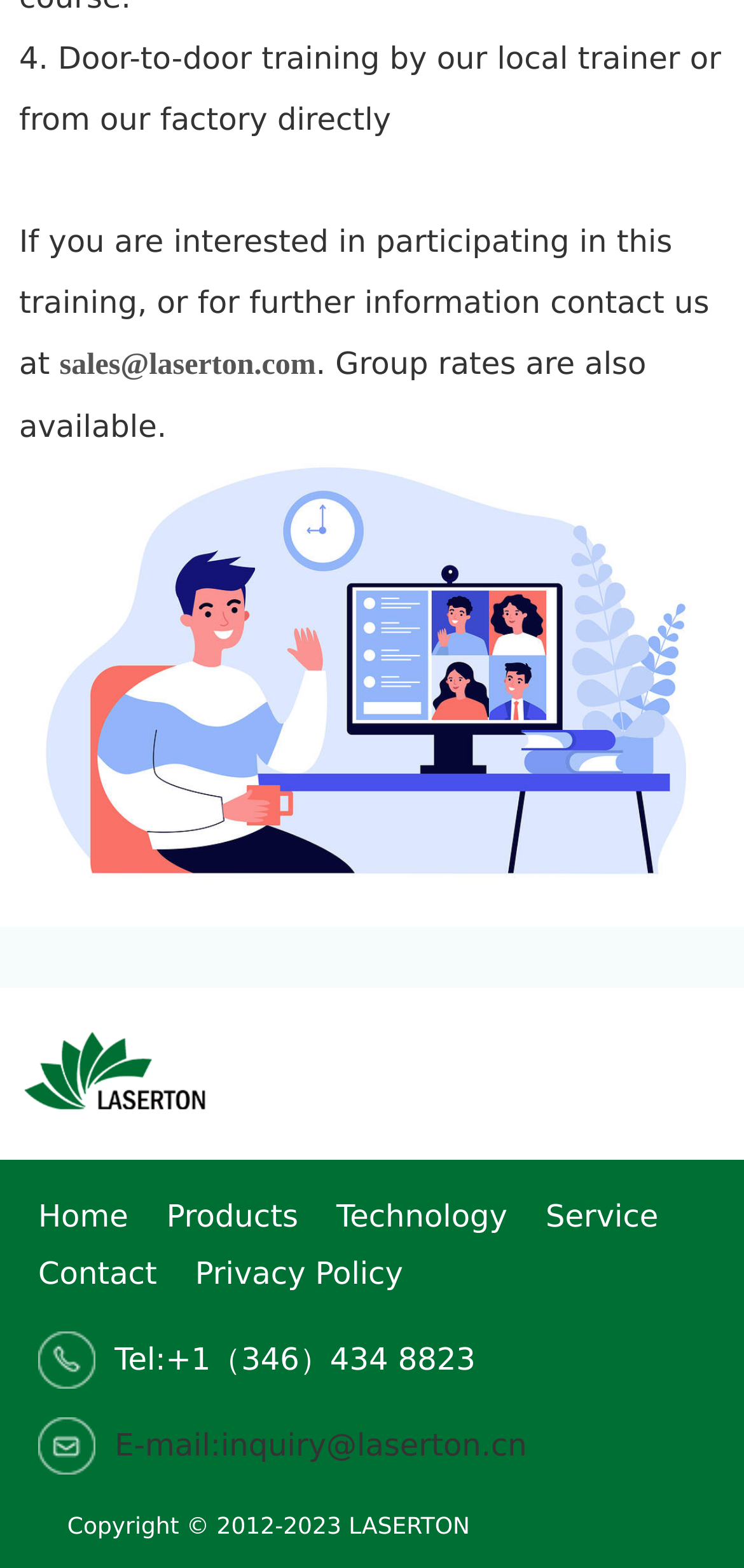Using the details in the image, give a detailed response to the question below:
What type of training is offered?

I found the type of training by looking at the StaticText element with the text '4. Door-to-door training by our local trainer or from our factory directly' located at the top of the webpage.